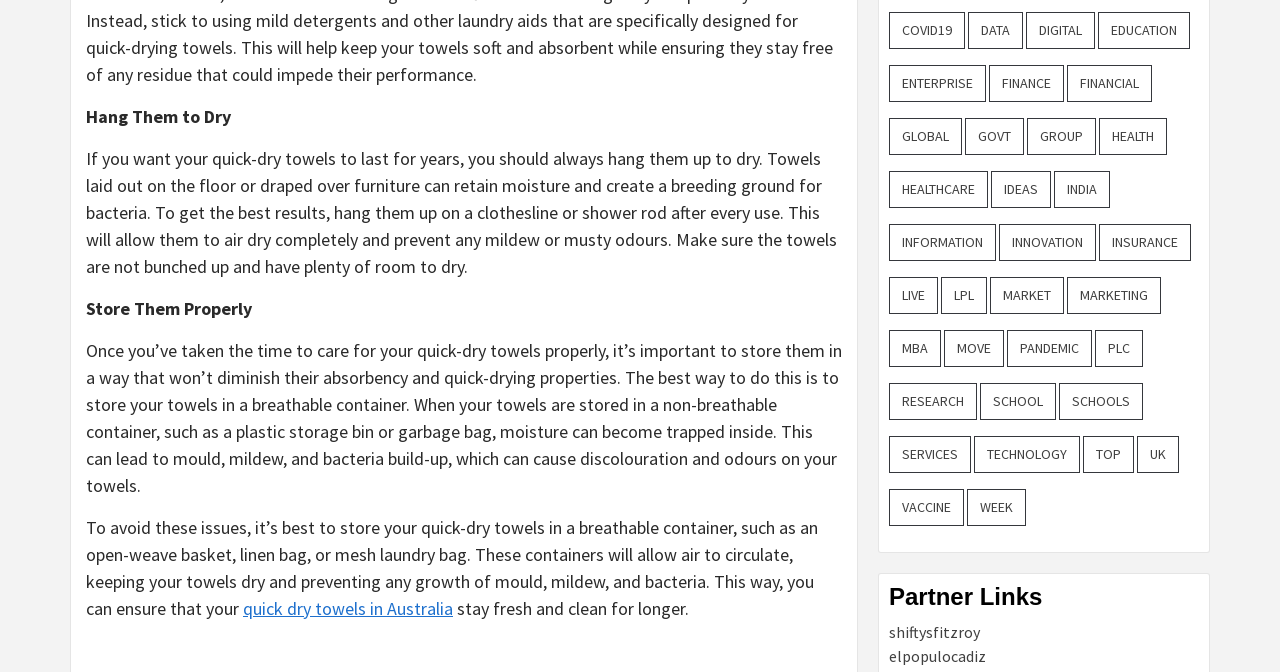Provide the bounding box coordinates of the section that needs to be clicked to accomplish the following instruction: "Learn about 'INNOVATION'."

[0.78, 0.333, 0.856, 0.388]